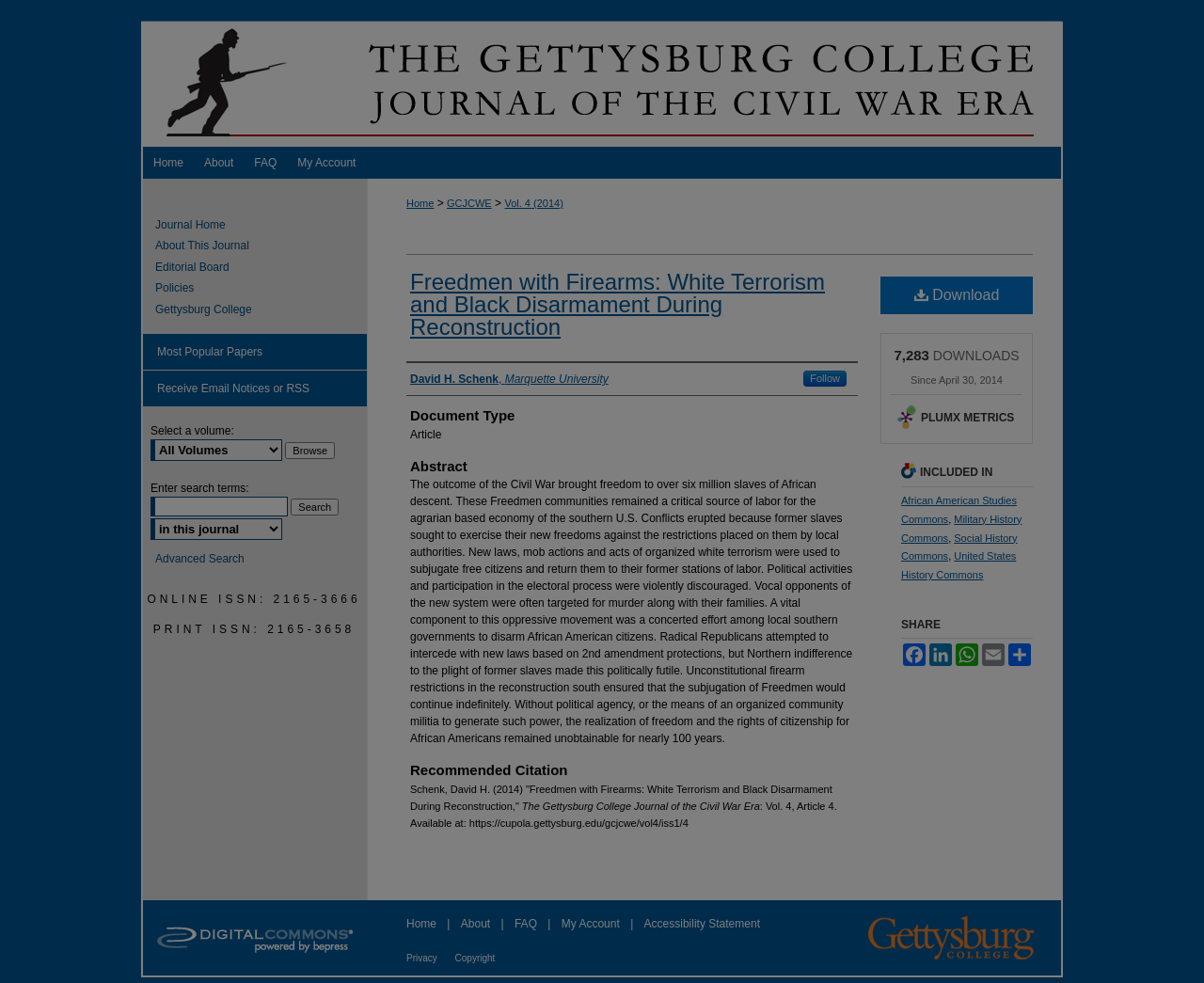Please find the bounding box coordinates (top-left x, top-left y, bottom-right x, bottom-right y) in the screenshot for the UI element described as follows: Social History Commons

[0.748, 0.541, 0.845, 0.572]